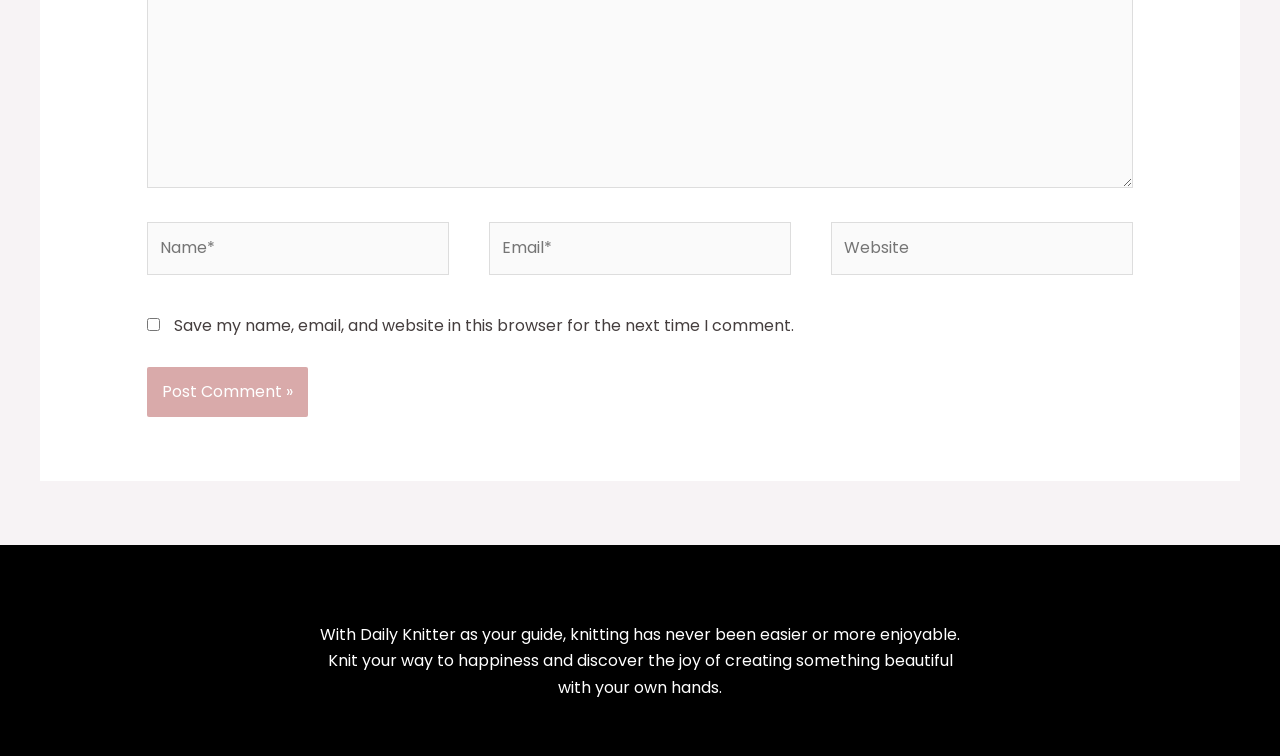What is the button below the text fields for? Analyze the screenshot and reply with just one word or a short phrase.

Post Comment